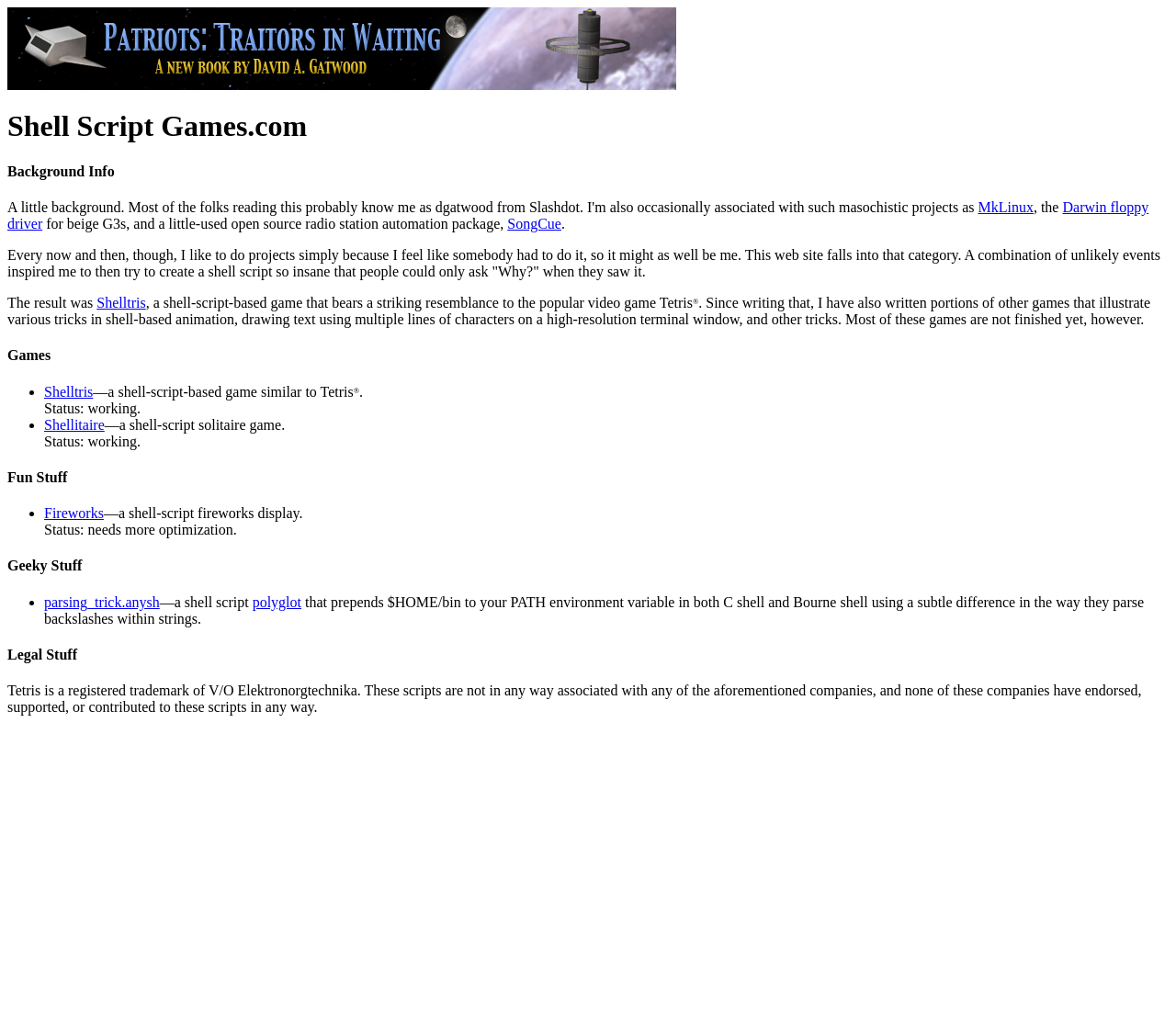Locate the bounding box coordinates of the element I should click to achieve the following instruction: "View the 'Bioethanol fireplace FLA4+' product details".

None